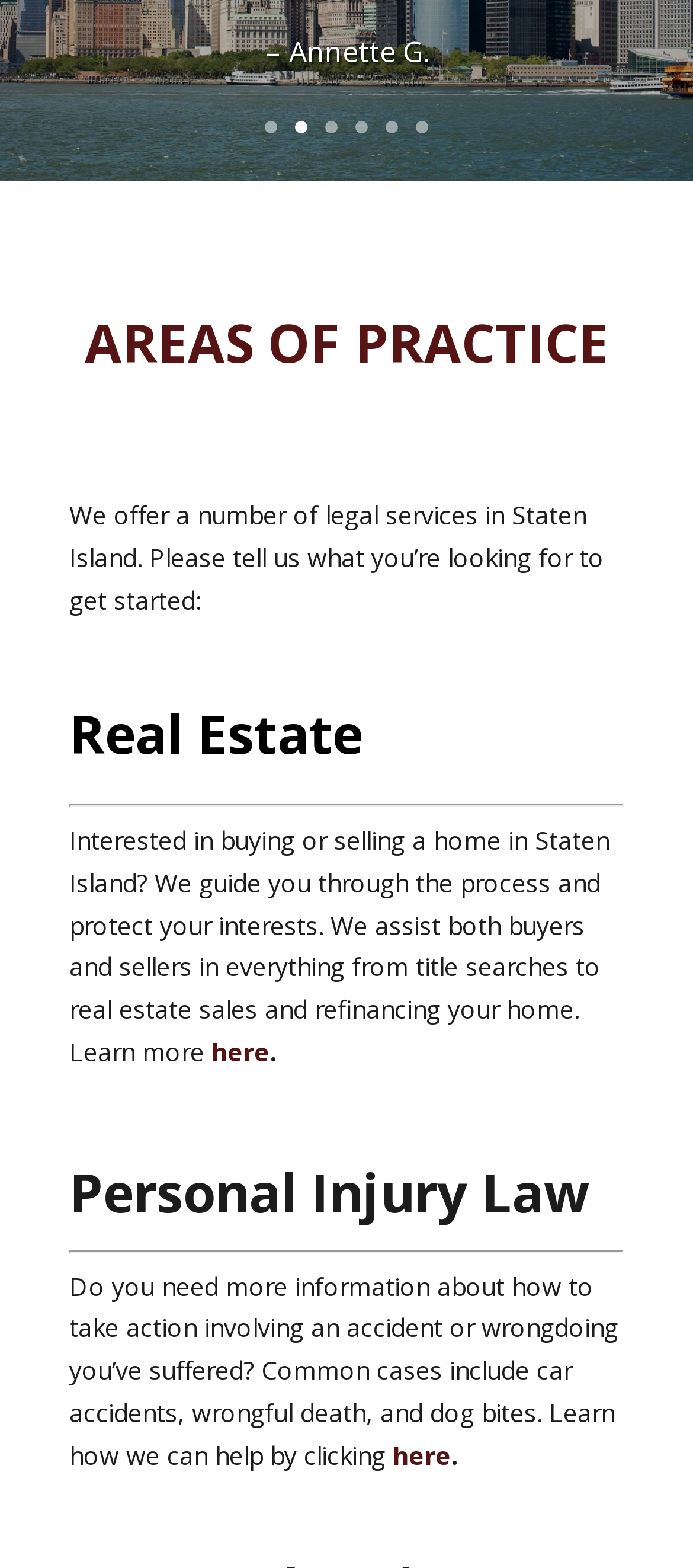Given the webpage screenshot and the description, determine the bounding box coordinates (top-left x, top-left y, bottom-right x, bottom-right y) that define the location of the UI element matching this description: sarahchambers@gmail.com

None